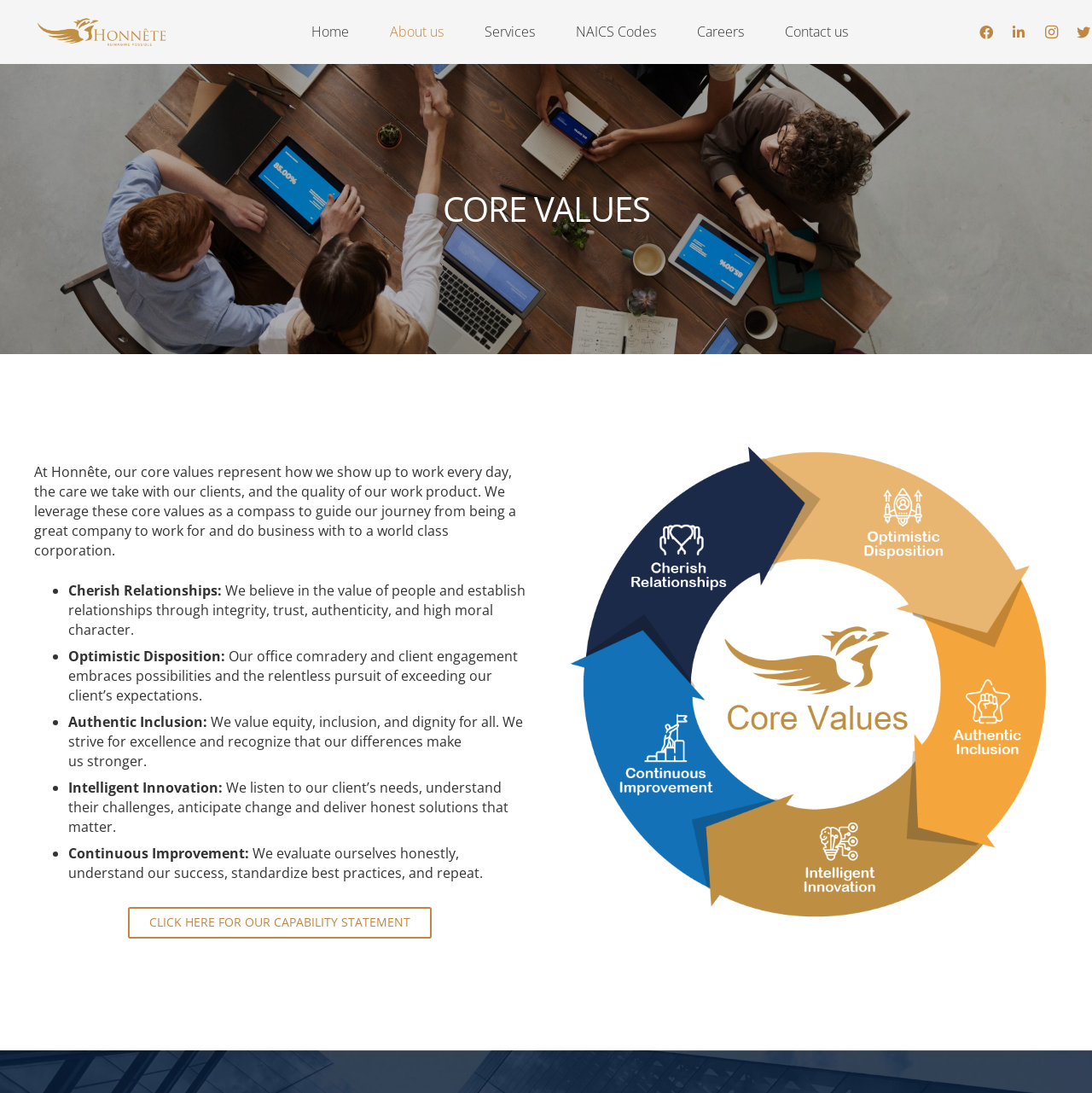What is the last core value listed on the webpage?
Please look at the screenshot and answer using one word or phrase.

Continuous Improvement